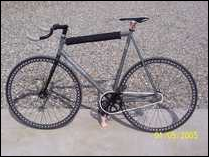Explain the image in a detailed and thorough manner.

This image showcases a 2008 Affinity MARTA bicycle, characterized by its sleek design and minimalist features, ideal for fixed-gear enthusiasts. The bike is prominently displayed on a gravel surface, highlighting its metallic frame which boasts a unique gray color. It features handlebars wrapped in black tape for a comfortable grip, a streamlined saddle, and a standout drivetrain configuration with a left-side drive setup. The wheels are fitted with distinct rims, enhancing the bike's sporty aesthetic. The date stamped at the bottom indicates that the photo was taken on March 29, 2005, giving context to the bike’s age and provenance. Overall, this image captures the essence of contemporary cycling culture, particularly for those who appreciate the style and functionality of fixed-gear bikes.